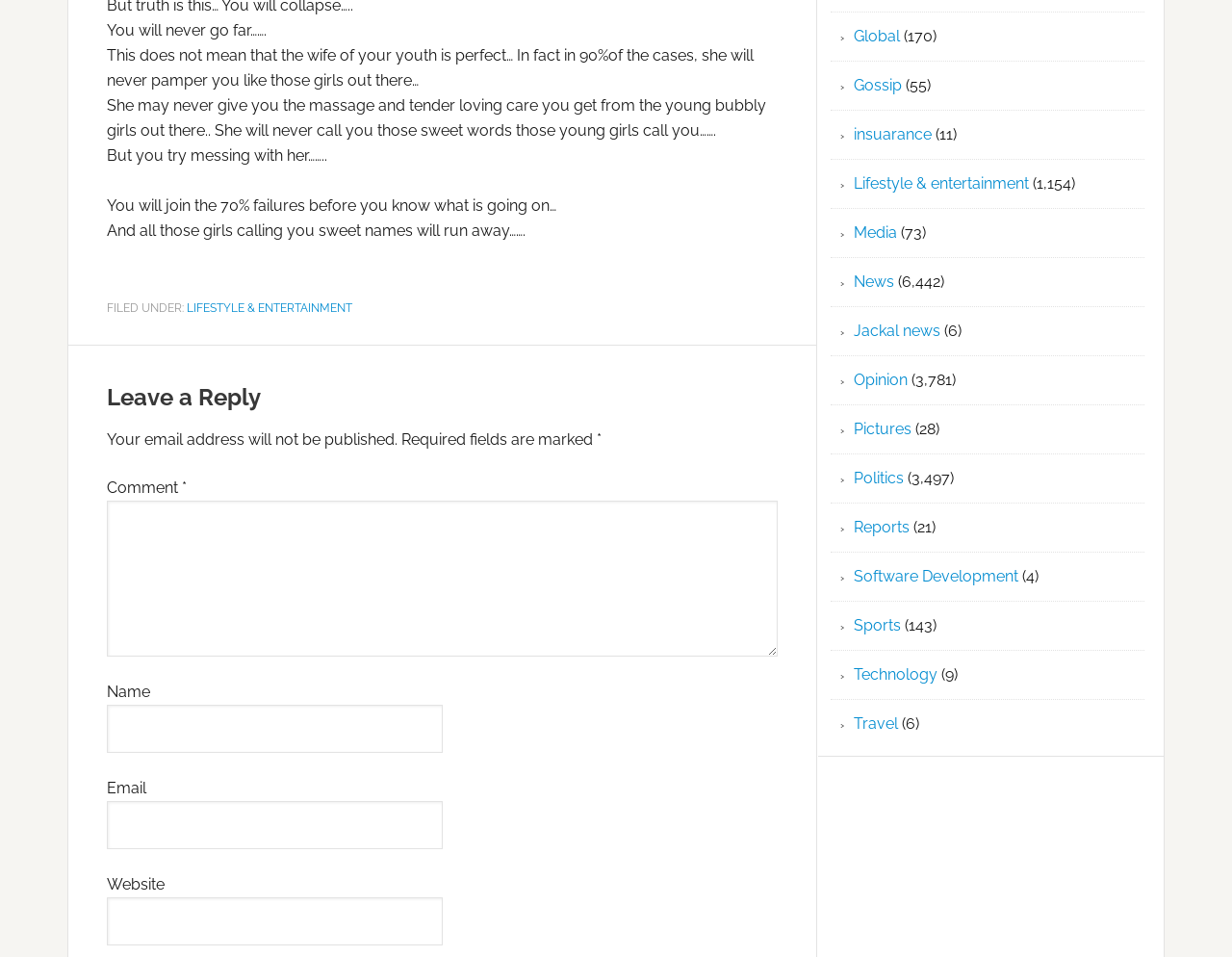What is required to leave a reply?
Refer to the image and provide a detailed answer to the question.

To leave a reply, one needs to fill in the required fields, which are Name, Email, and Comment, as indicated by the asterisk symbol next to each field.